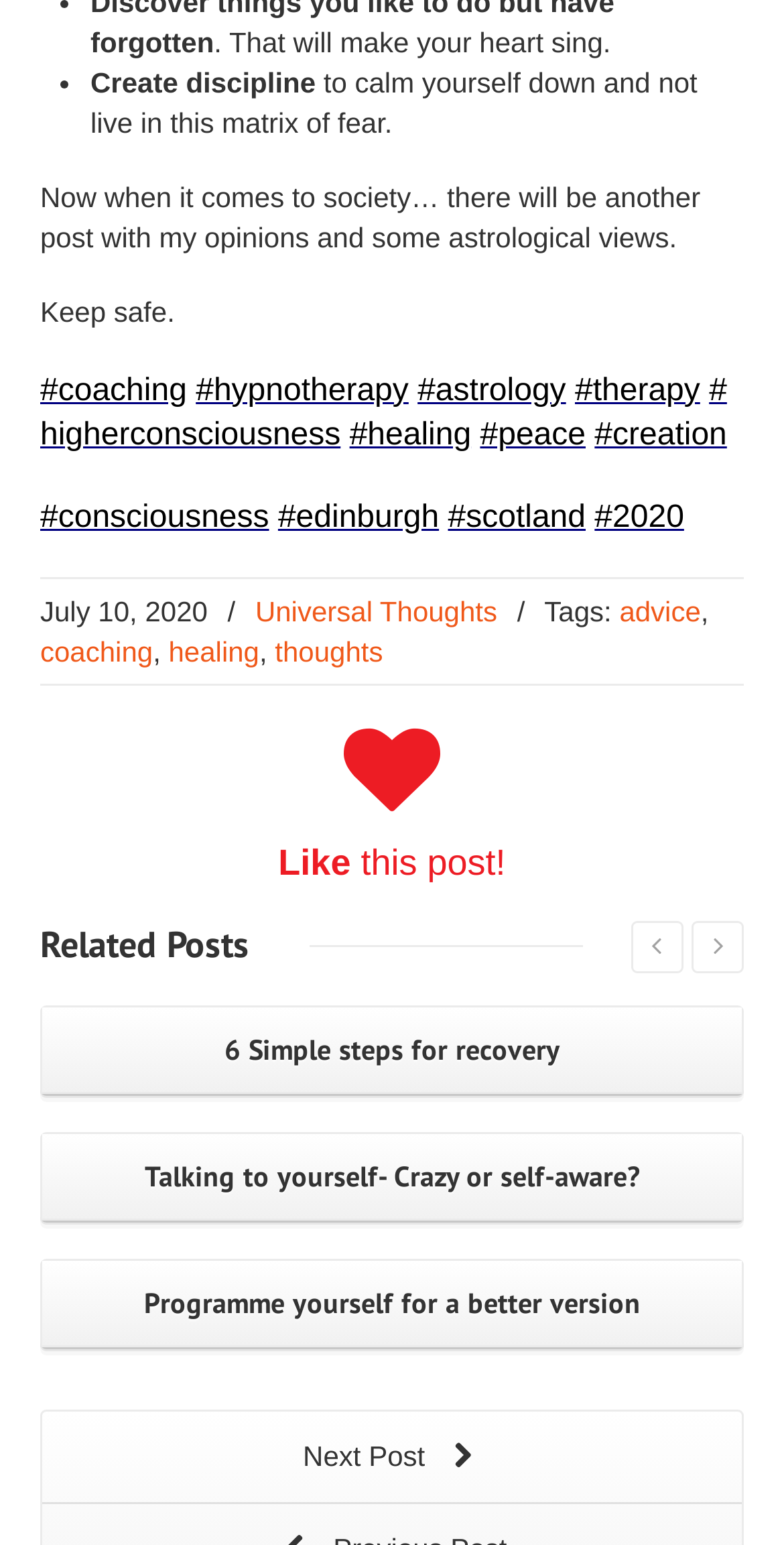How many related posts are shown?
Answer the question in as much detail as possible.

There are 3 related posts shown below the main post content, indicated by the link elements with the texts '6 Simple steps for recovery', 'Talking to yourself- Crazy or self-aware?', and 'Programme yourself for a better version'.